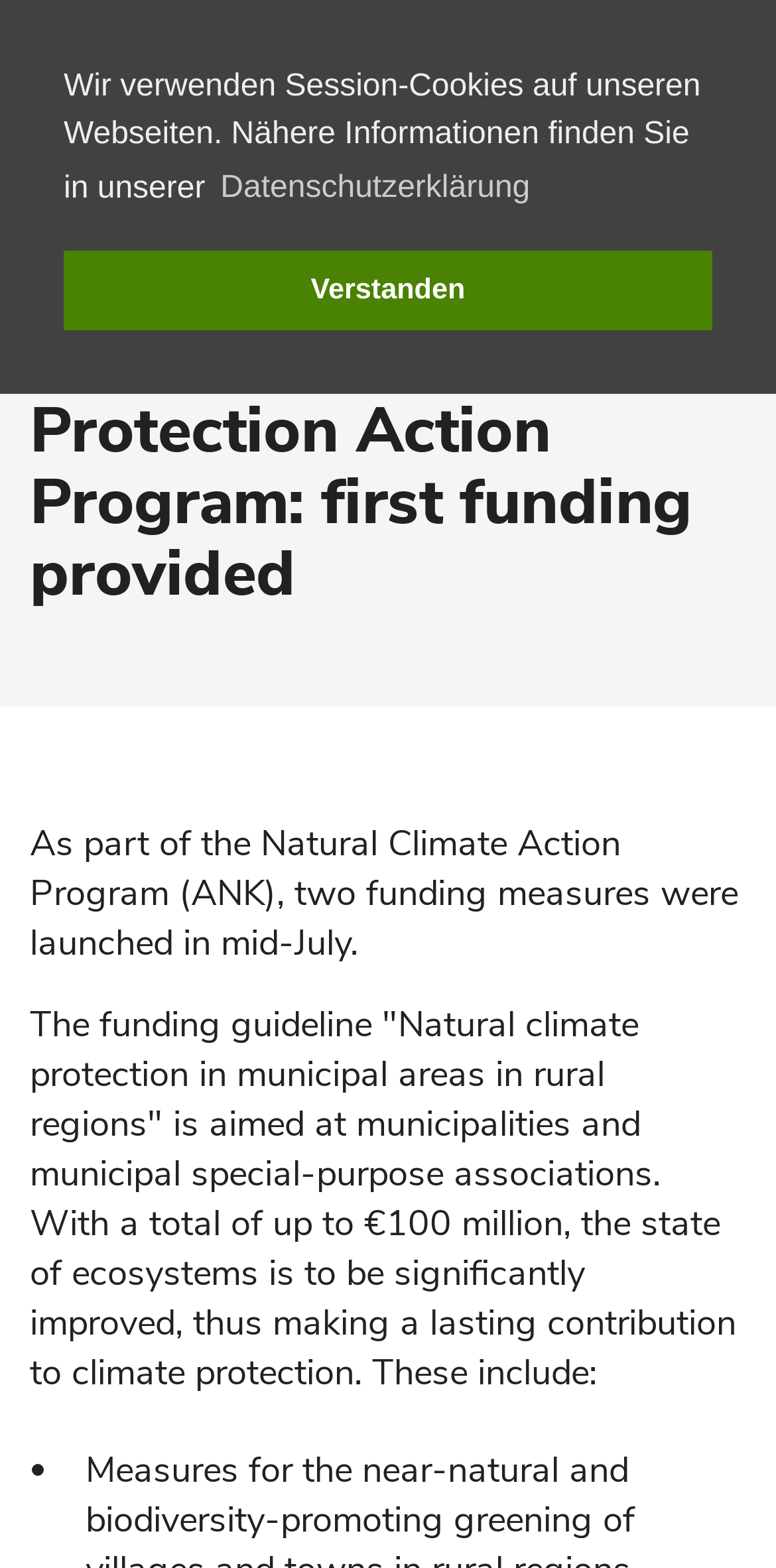What is the target audience for the funding measure?
Using the information from the image, answer the question thoroughly.

The funding guideline 'Natural climate protection in municipal areas in rural regions' is aimed at municipalities and municipal special-purpose associations, providing them with funding to improve the state of ecosystems and contribute to climate protection.